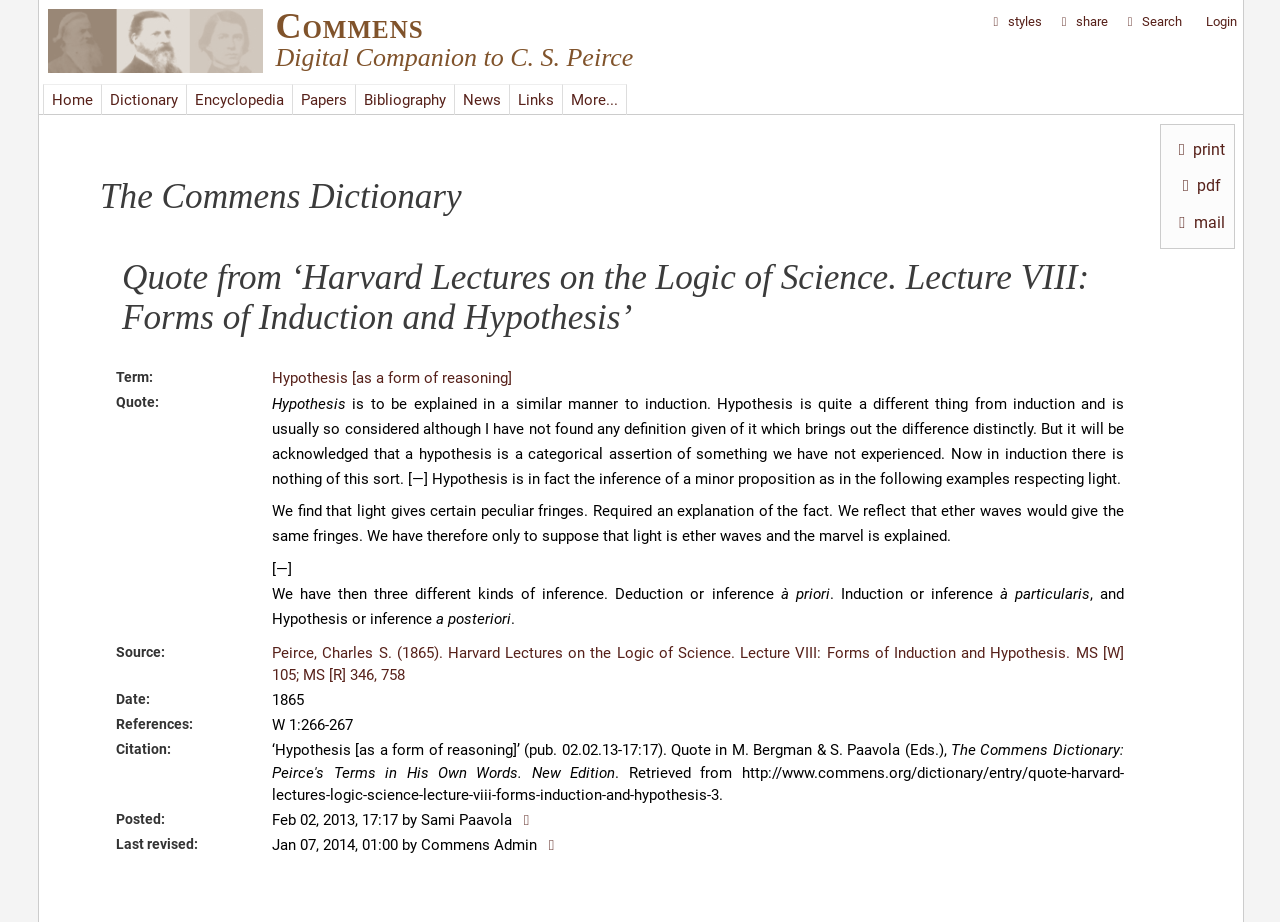Please specify the bounding box coordinates of the region to click in order to perform the following instruction: "Share this page on social media".

[0.824, 0.015, 0.868, 0.031]